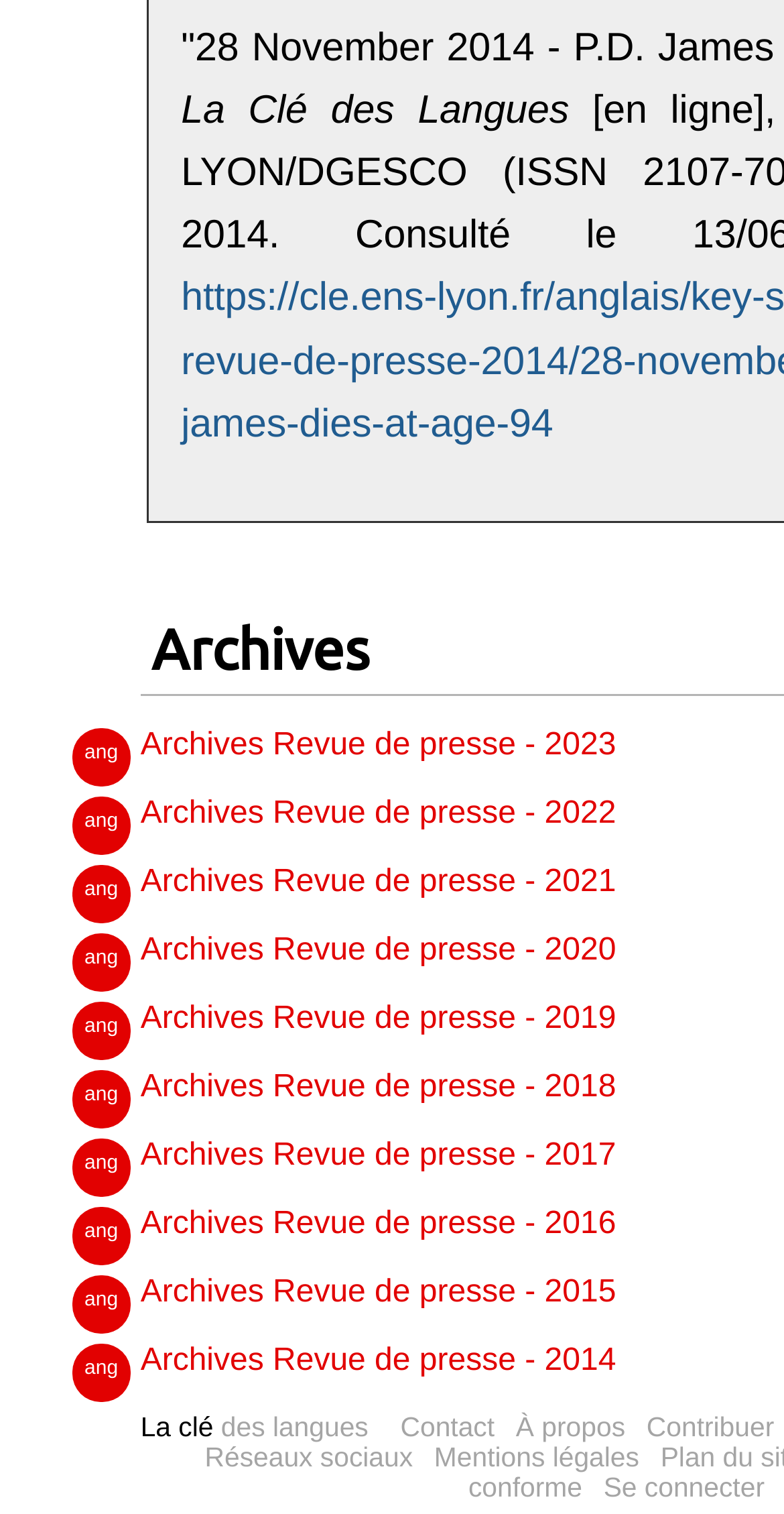Please find the bounding box for the following UI element description. Provide the coordinates in (top-left x, top-left y, bottom-right x, bottom-right y) format, with values between 0 and 1: À propos

[0.658, 0.932, 0.798, 0.952]